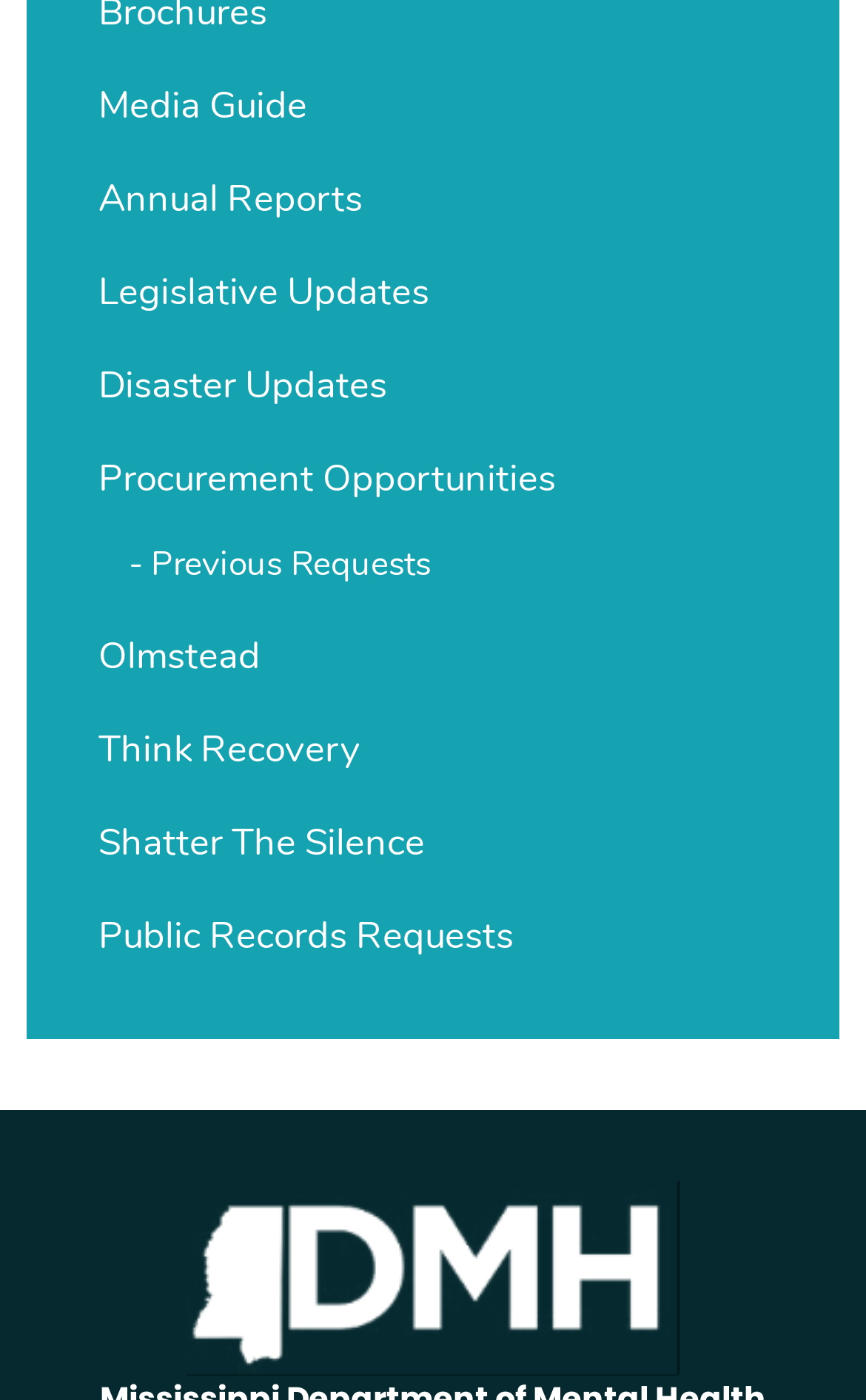Locate the bounding box coordinates of the segment that needs to be clicked to meet this instruction: "Read Legislative Updates".

[0.092, 0.178, 0.908, 0.244]